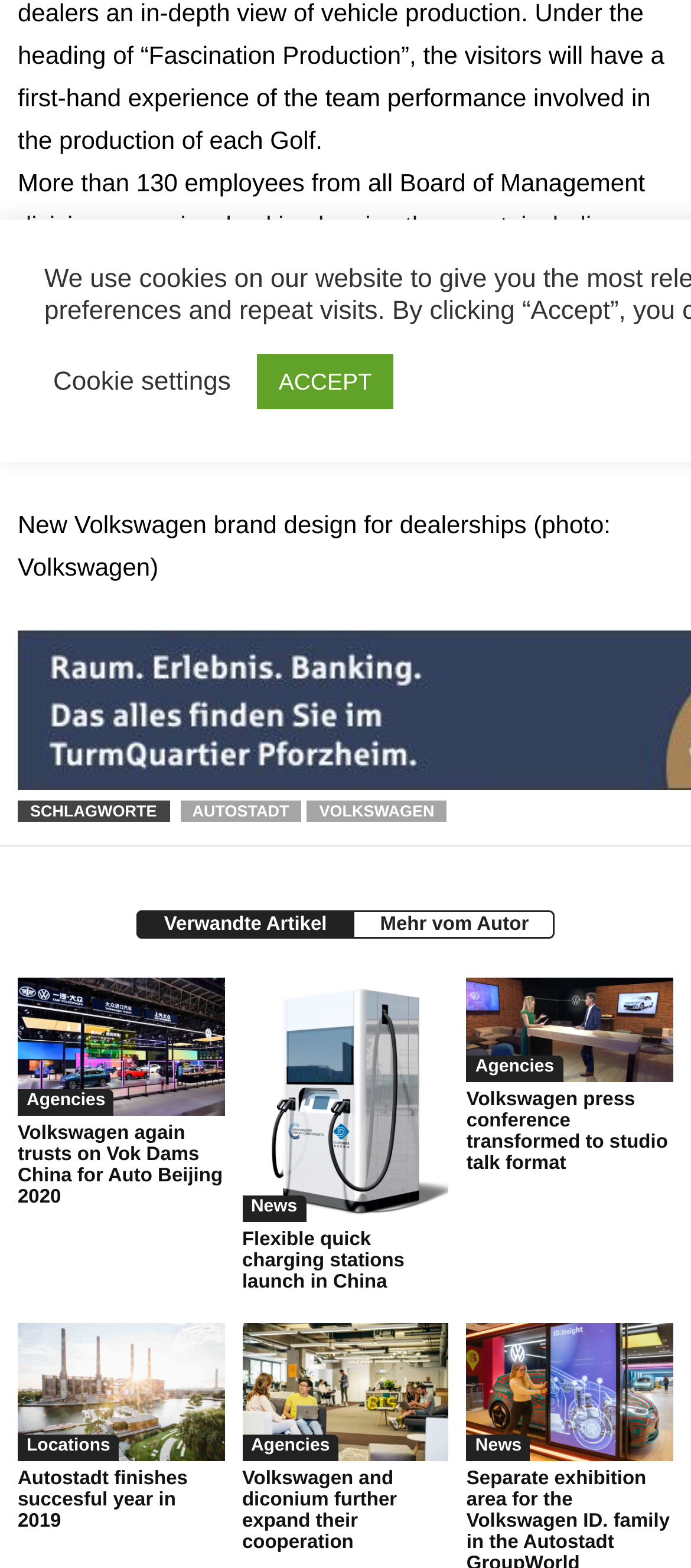Locate the bounding box coordinates of the area you need to click to fulfill this instruction: 'View related articles'. The coordinates must be in the form of four float numbers ranging from 0 to 1: [left, top, right, bottom].

[0.196, 0.581, 0.514, 0.599]